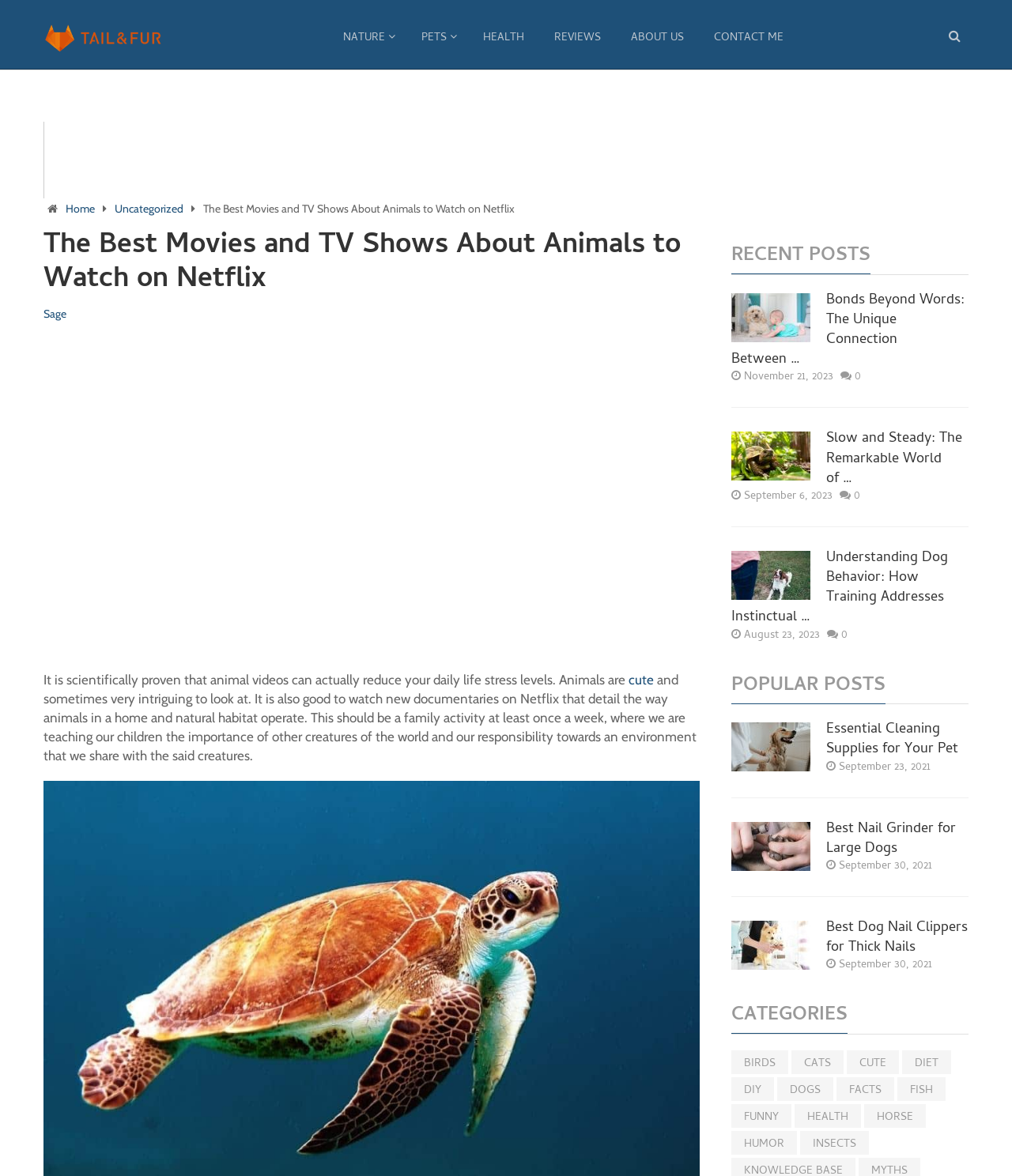Please identify the bounding box coordinates for the region that you need to click to follow this instruction: "Click on the 'NATURE' link".

[0.324, 0.025, 0.402, 0.041]